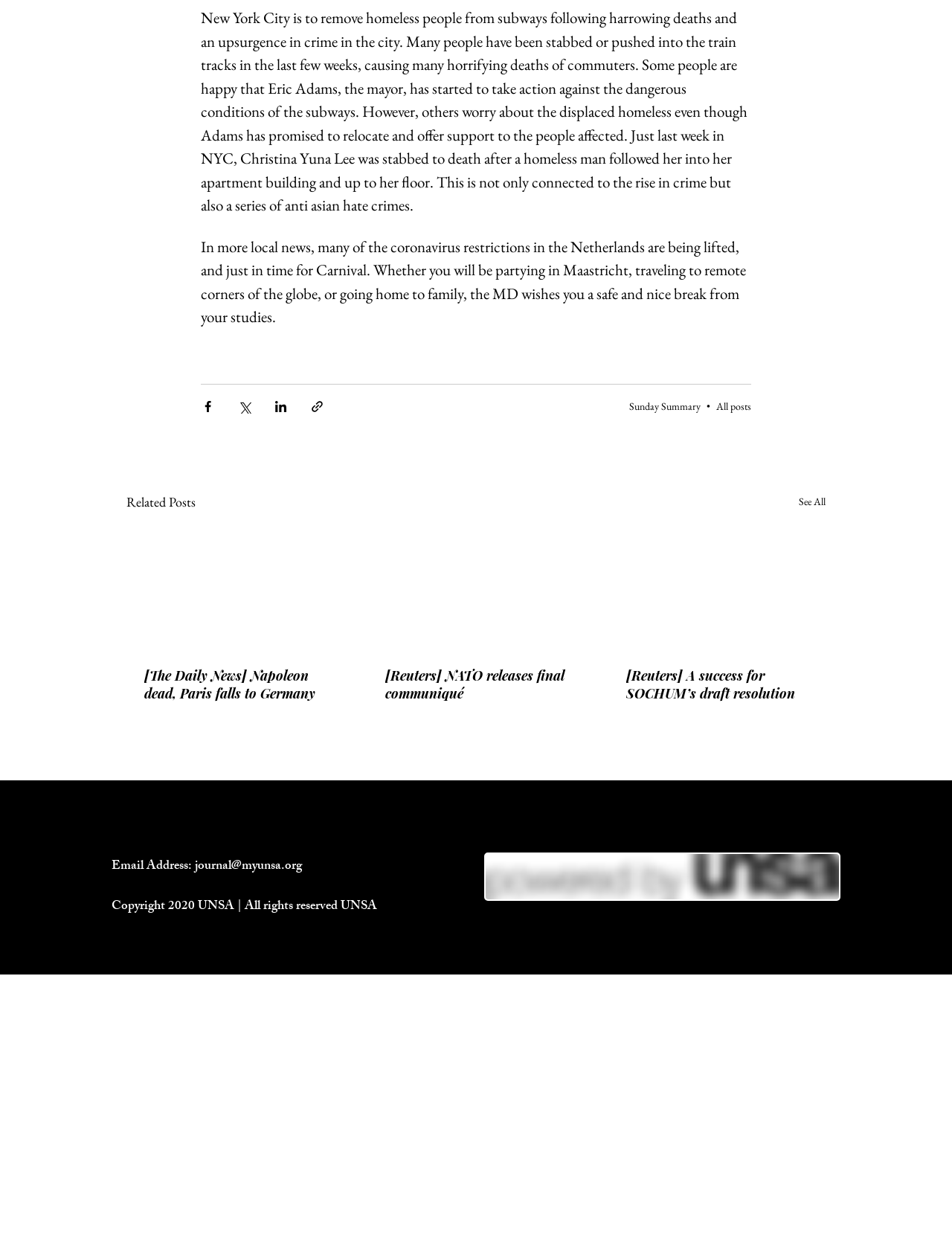What is the name of the organization behind this webpage?
Give a detailed and exhaustive answer to the question.

The webpage has a copyright notice that reads 'Copyright 2020 UNSA | All rights reserved UNSA', which suggests that the organization behind this webpage is UNSA.